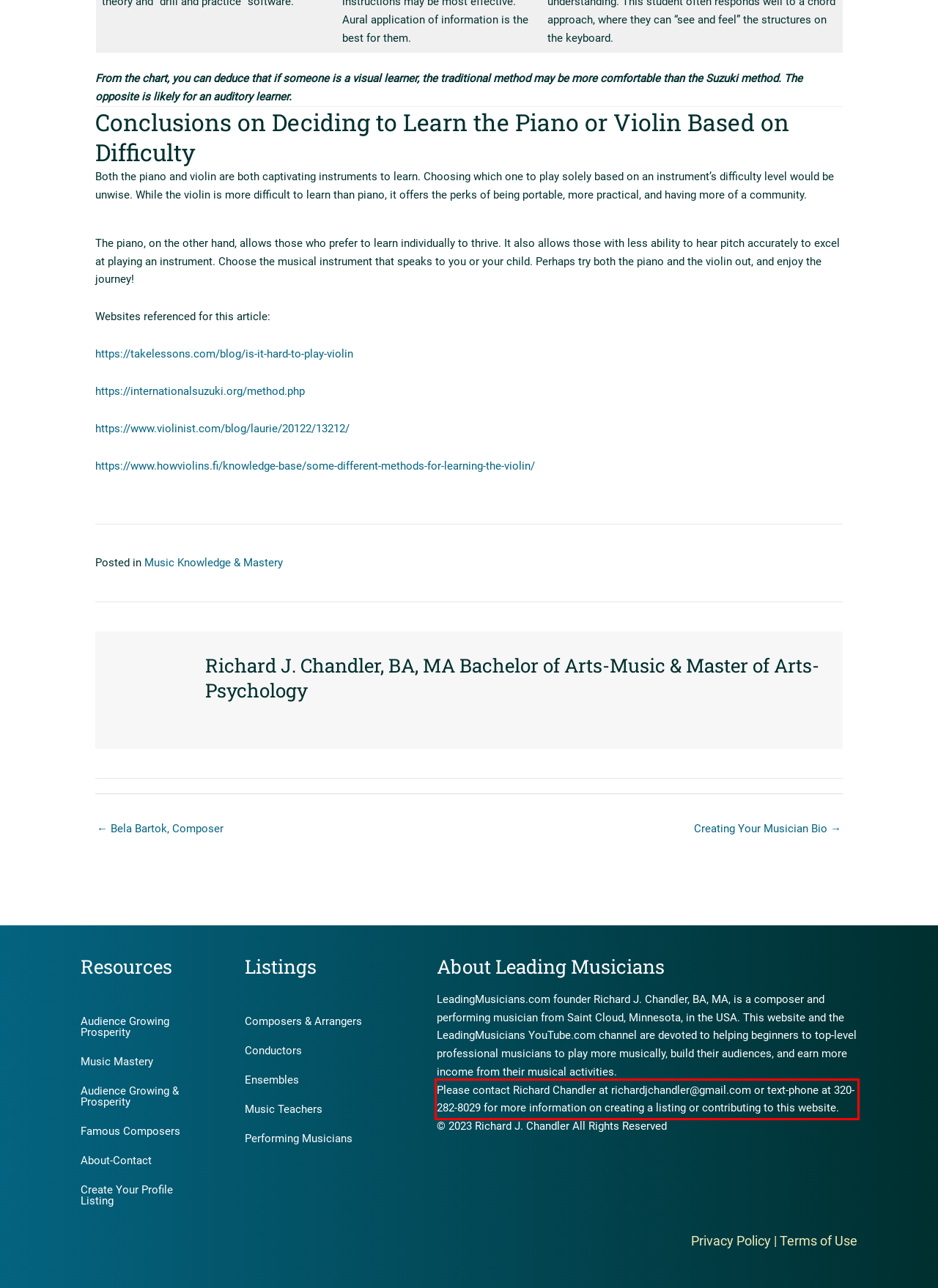You are given a screenshot with a red rectangle. Identify and extract the text within this red bounding box using OCR.

Please contact Richard Chandler at richardjchandler@gmail.com or text-phone at 320-282-8029 for more information on creating a listing or contributing to this website.